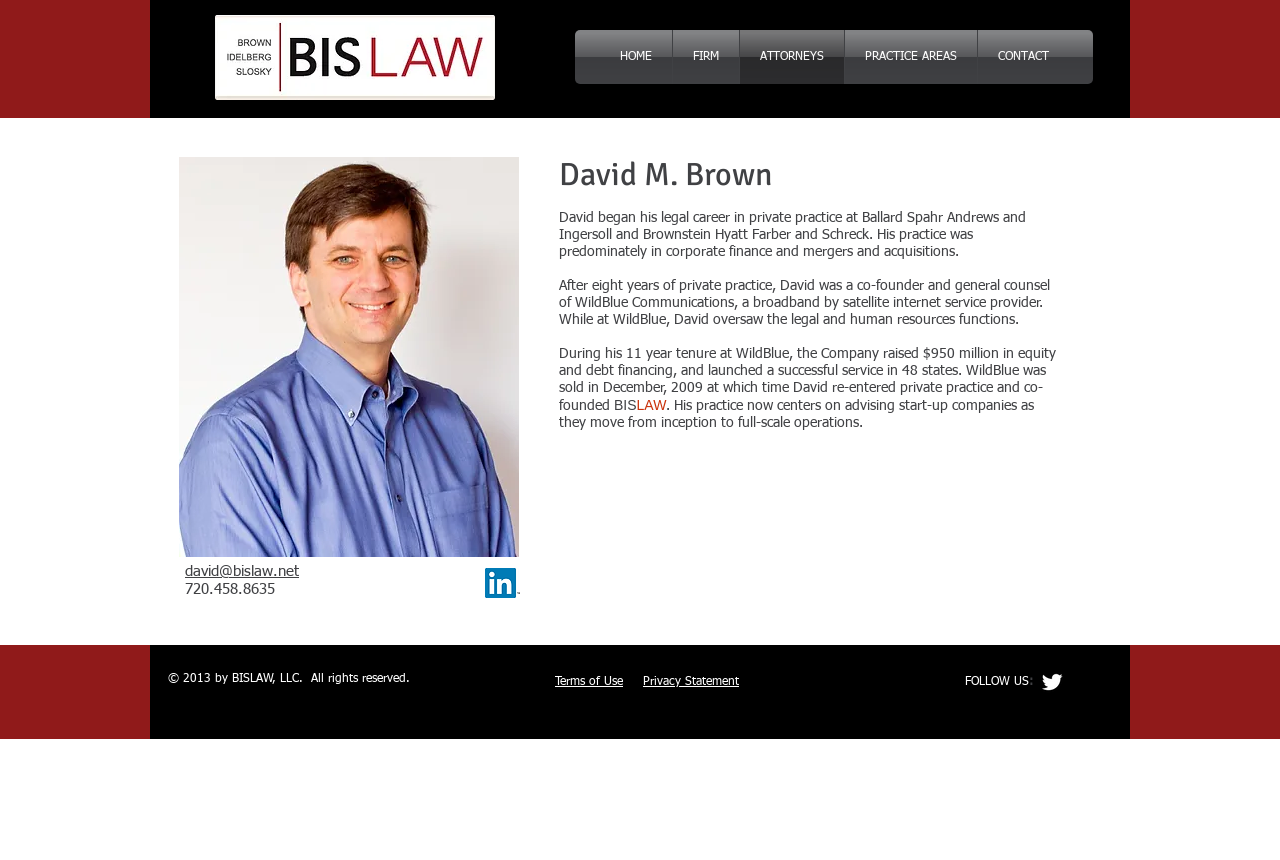Please locate the bounding box coordinates of the element that should be clicked to complete the given instruction: "Click the Linkedin logo".

[0.379, 0.66, 0.406, 0.695]